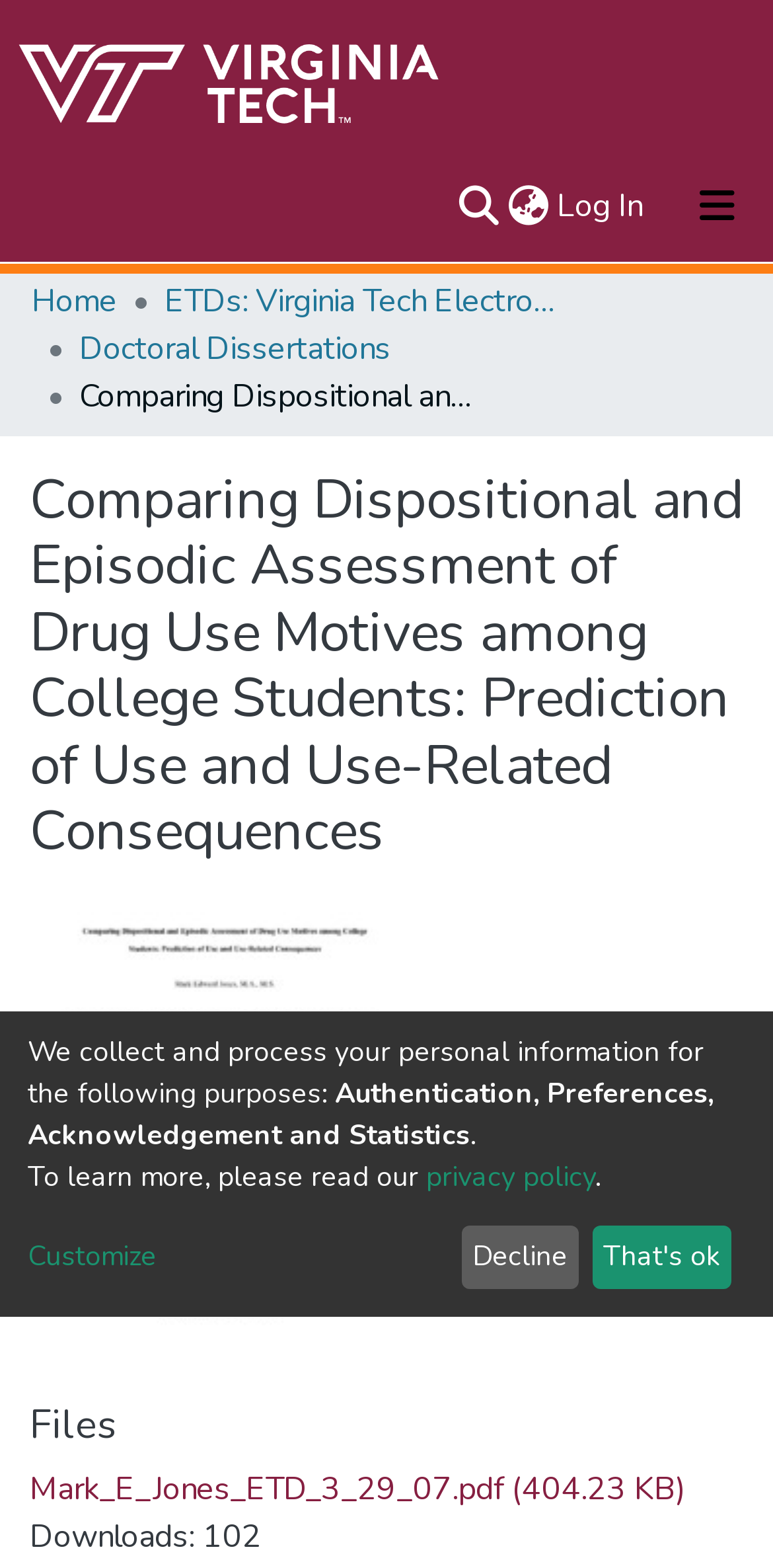Locate the bounding box coordinates of the clickable area to execute the instruction: "Toggle navigation". Provide the coordinates as four float numbers between 0 and 1, represented as [left, top, right, bottom].

[0.856, 0.106, 1.0, 0.157]